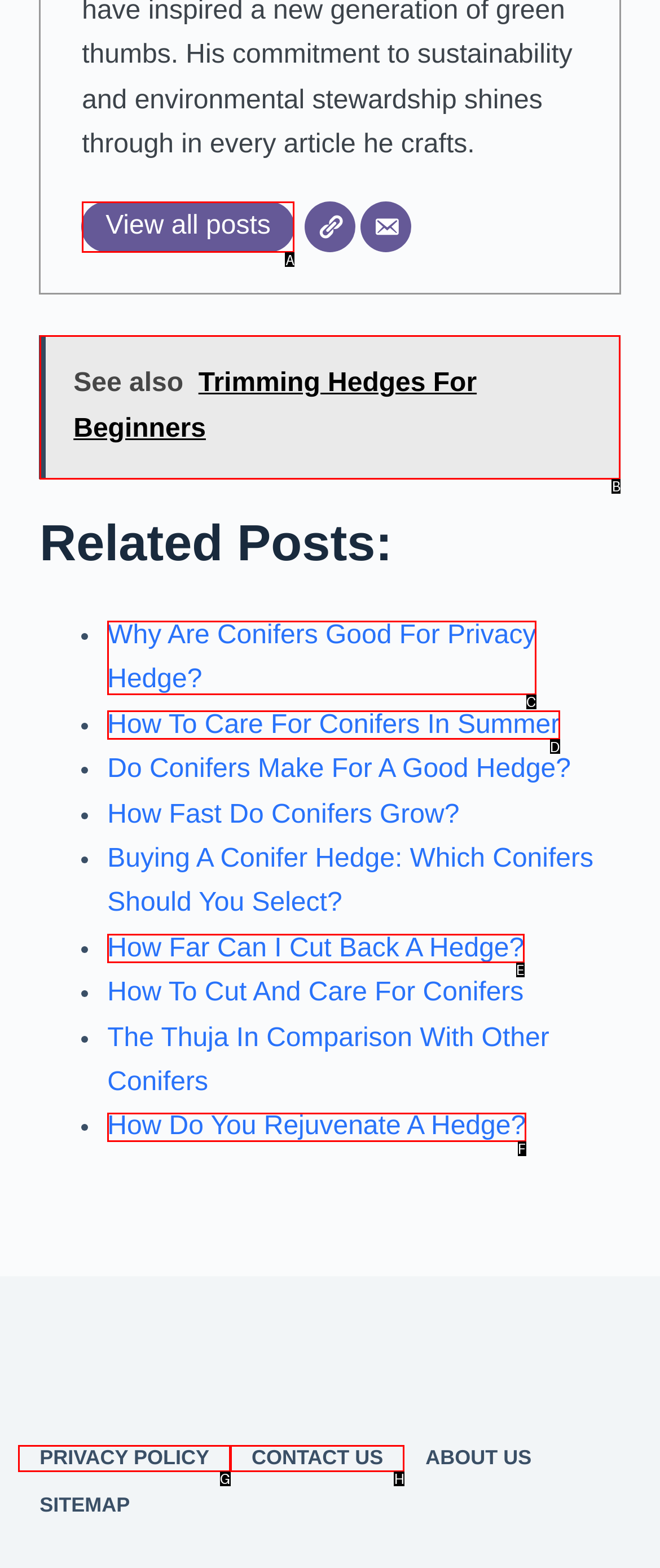Among the marked elements in the screenshot, which letter corresponds to the UI element needed for the task: Learn about Why Are Conifers Good For Privacy Hedge??

C